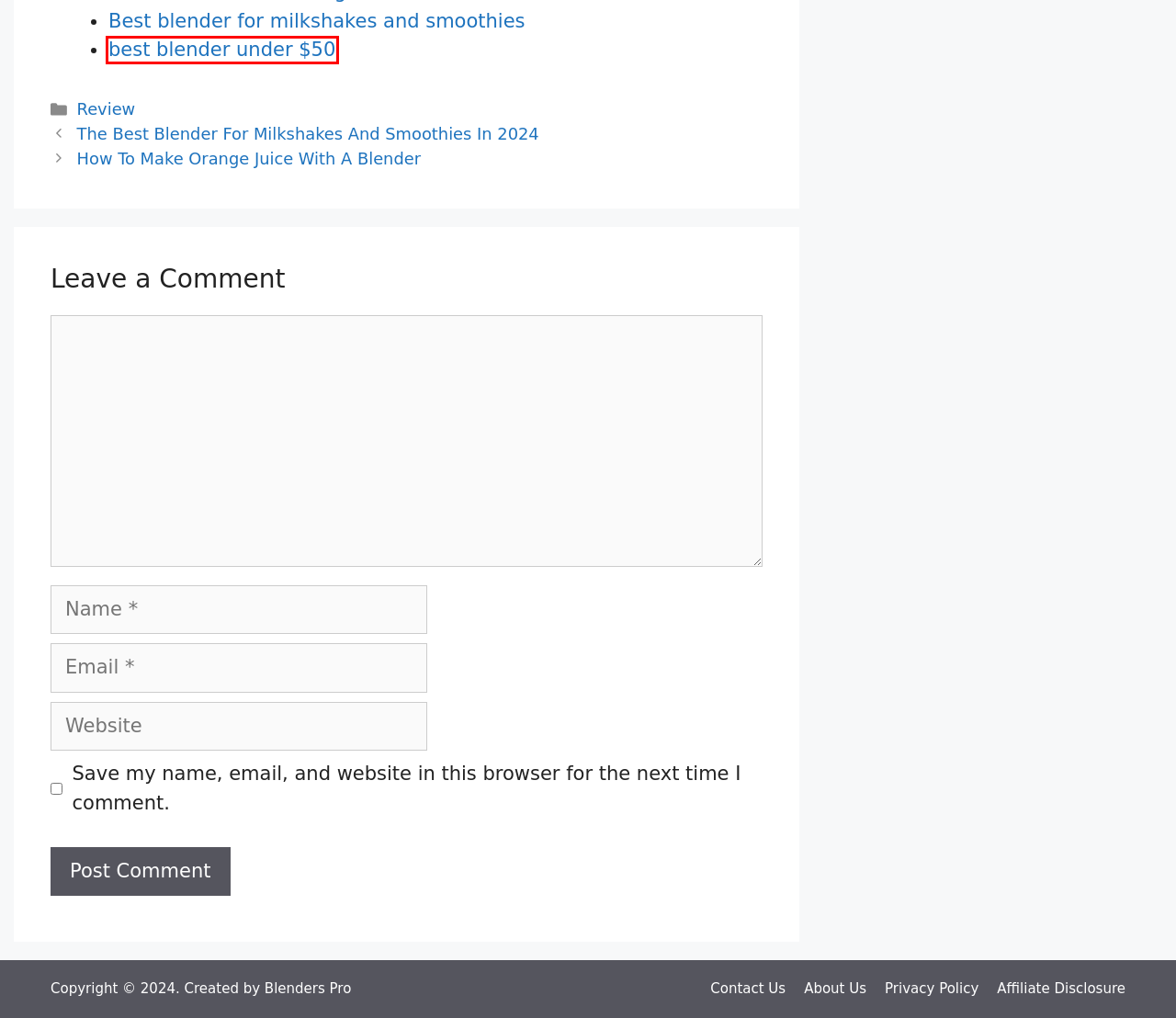You are provided with a screenshot of a webpage containing a red rectangle bounding box. Identify the webpage description that best matches the new webpage after the element in the bounding box is clicked. Here are the potential descriptions:
A. Contact Us - Blenders Pro
B. Privacy Policy - Blenders Pro
C. About Us - Blenders Pro
D. Vitamix 750 vs 5200: Which is the Better to Get for My Home?
E. The 6 Best Blenders Under $50 in 2024 (Reviews And Guide)
F. A full guide: How To Make Orange Juice With A Blender
G. The Best Blender For Milkshakes And Smoothies In 2024
H. Amazon.com: NutriBullet ZNBF30500Z Blender Combo 1200 Watt, 1200W, Dark Gray: Home & Kitchen

E